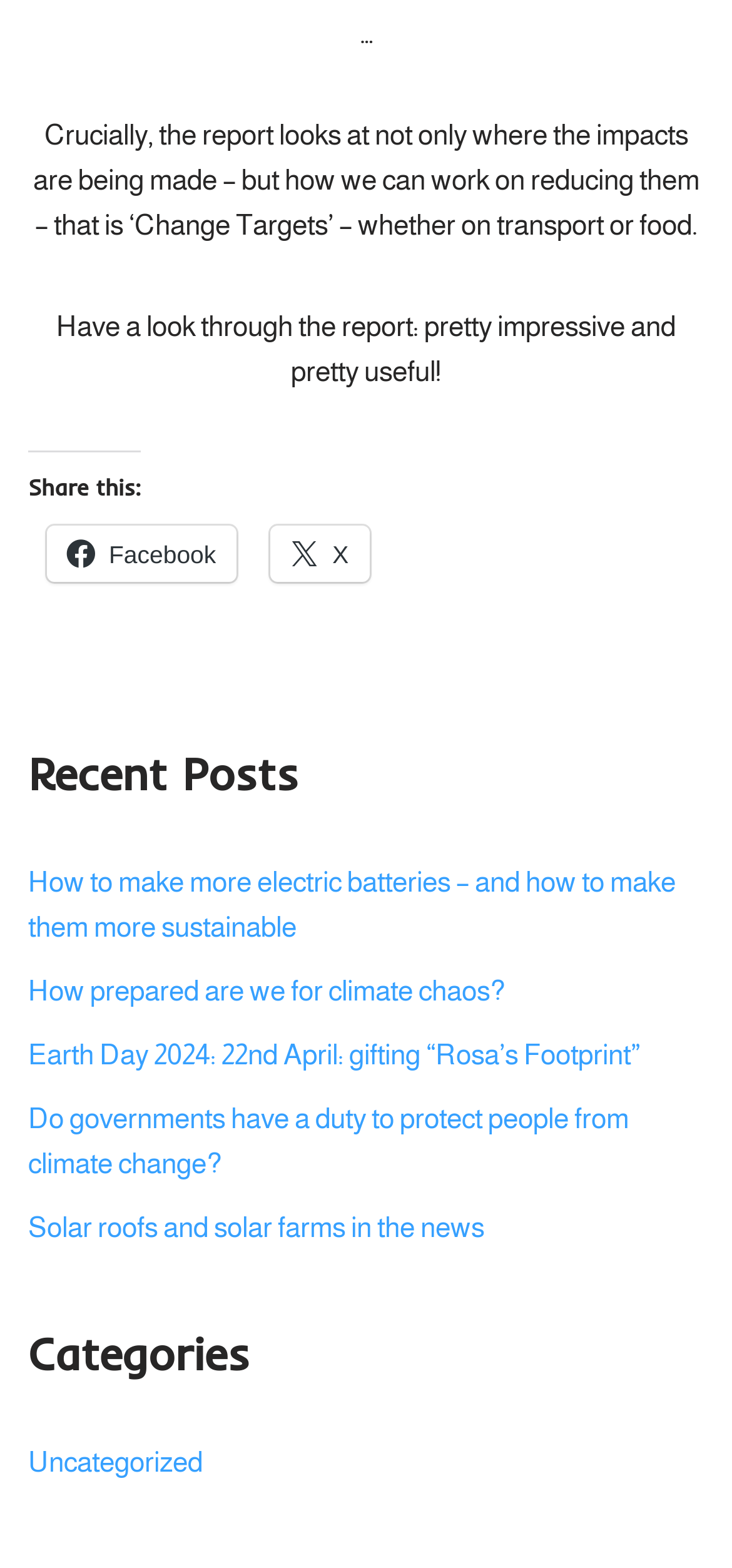Find the bounding box coordinates of the clickable area that will achieve the following instruction: "Read the report".

[0.045, 0.076, 0.955, 0.154]